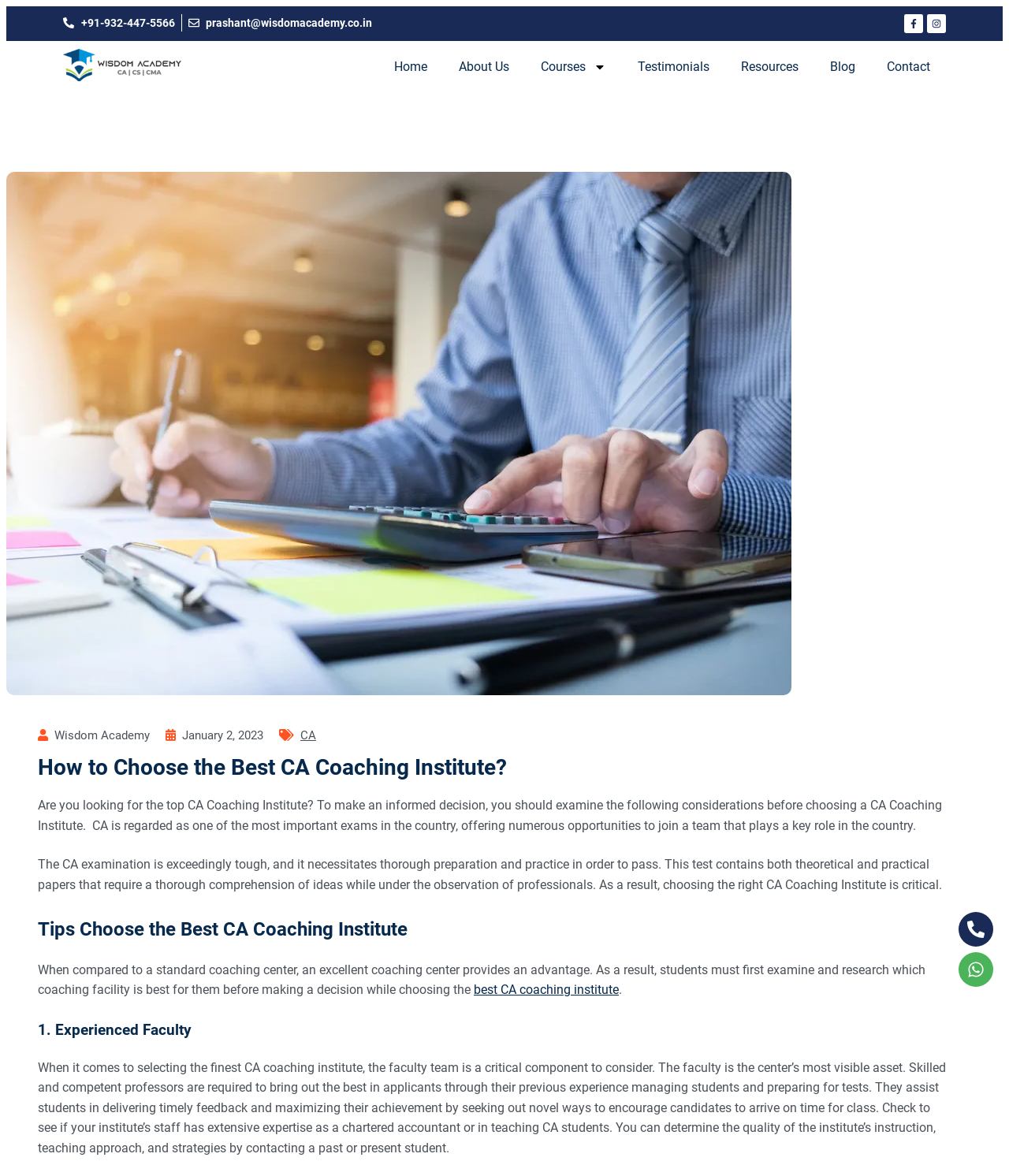Find the bounding box coordinates of the element you need to click on to perform this action: 'Visit Facebook page'. The coordinates should be represented by four float values between 0 and 1, in the format [left, top, right, bottom].

[0.896, 0.012, 0.915, 0.028]